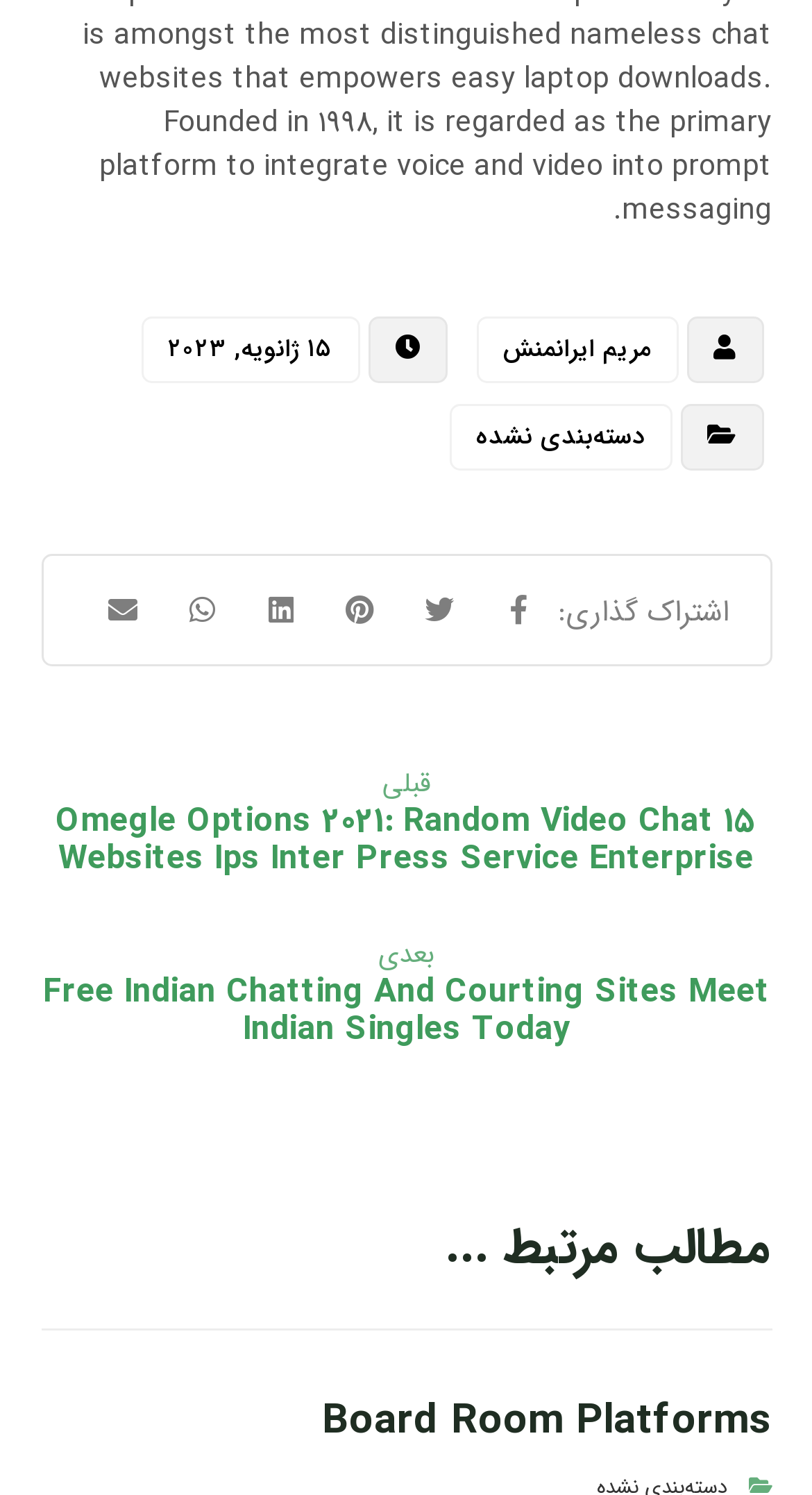Identify the bounding box of the HTML element described here: "parent_node: مریم ایرانمنش". Provide the coordinates as four float numbers between 0 and 1: [left, top, right, bottom].

[0.845, 0.212, 0.94, 0.257]